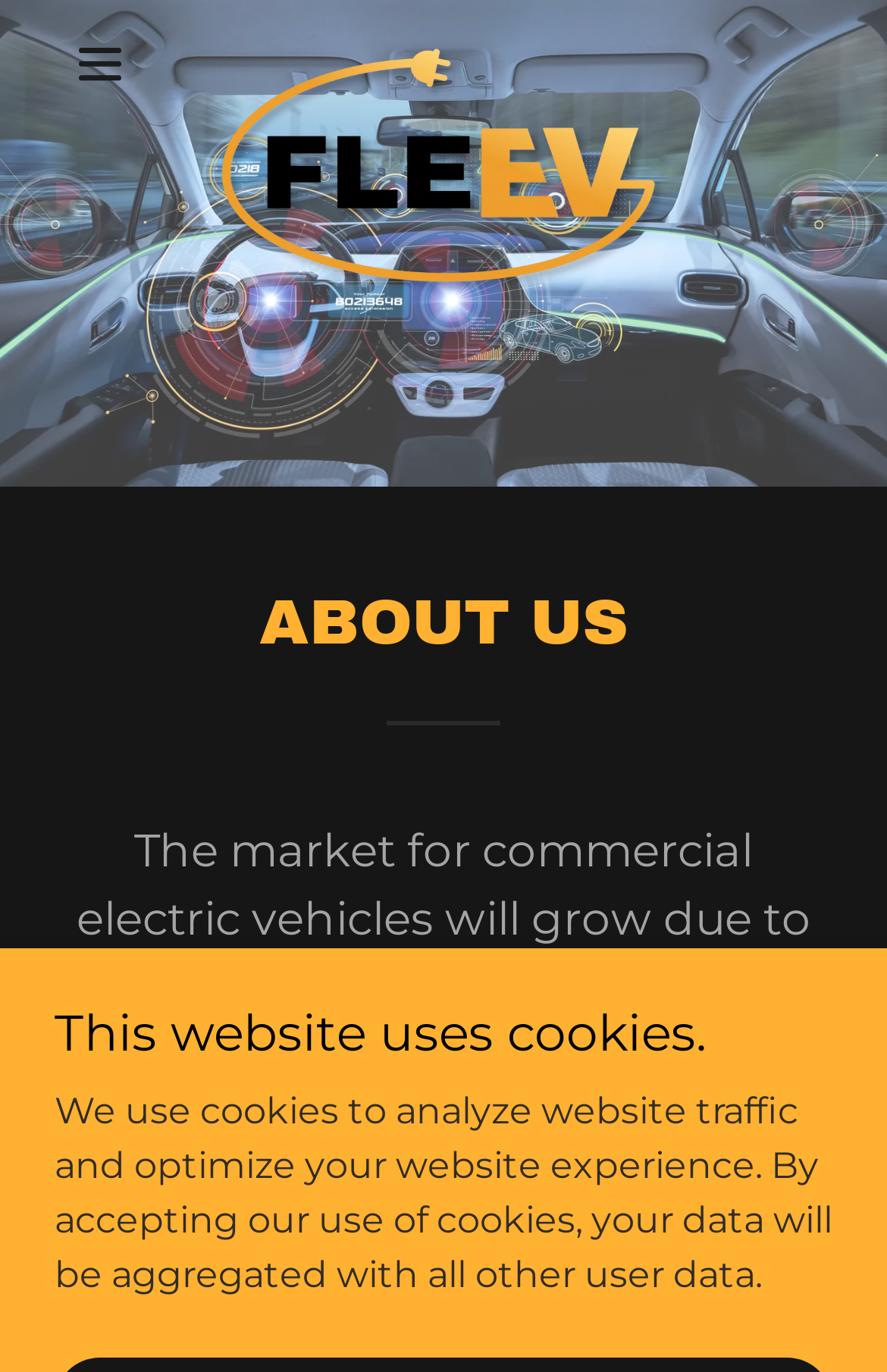Provide a brief response to the question using a single word or phrase: 
How many headings are there on the webpage?

2